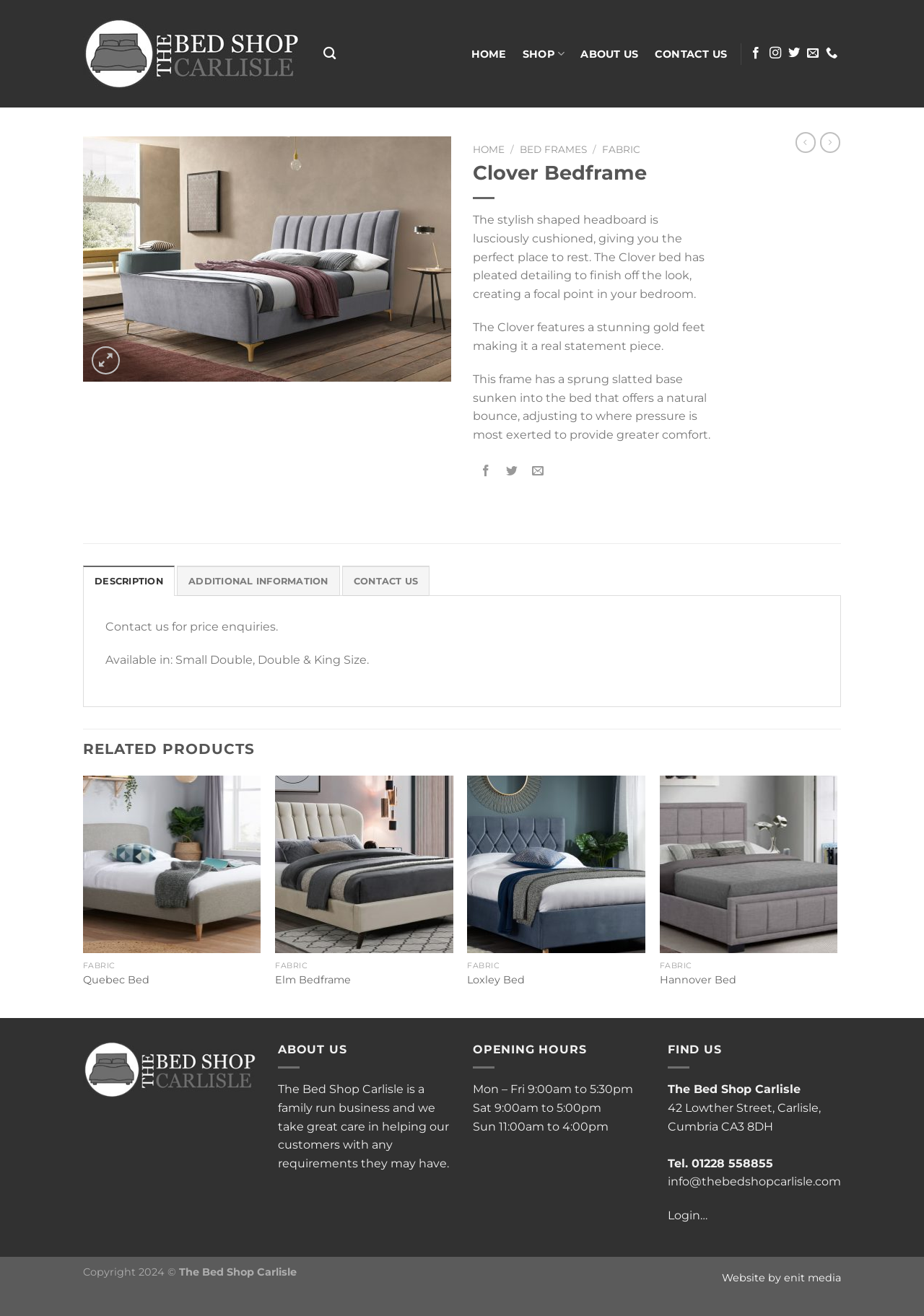Determine the bounding box coordinates of the region to click in order to accomplish the following instruction: "View the 'RELATED PRODUCTS'". Provide the coordinates as four float numbers between 0 and 1, specifically [left, top, right, bottom].

[0.09, 0.554, 0.91, 0.584]